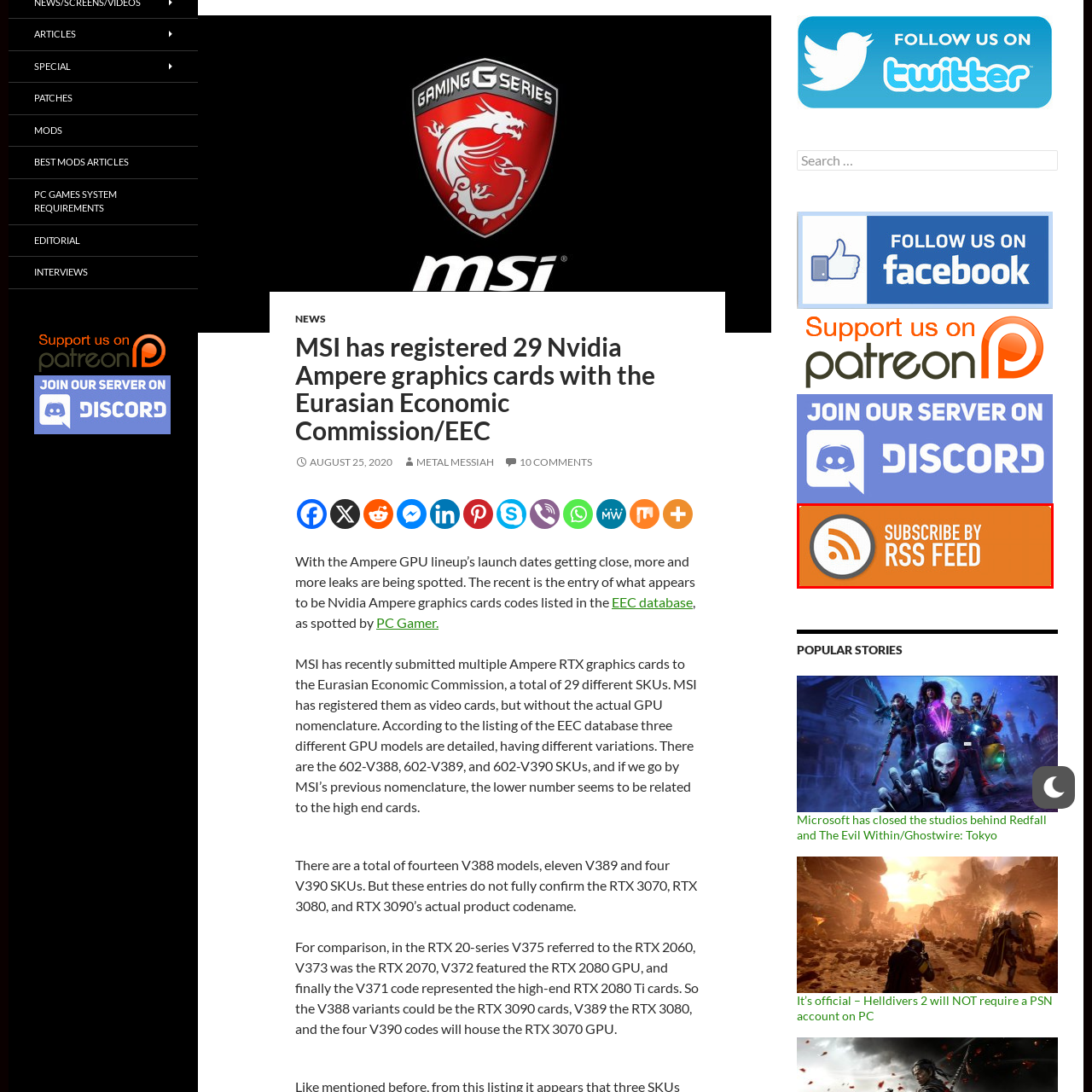What is the purpose of the button?
Direct your attention to the area of the image outlined in red and provide a detailed response based on the visual information available.

The button is designed to encourage users to subscribe to an RSS feed for updates, implying that the purpose of the button is to facilitate subscription to the RSS feed.